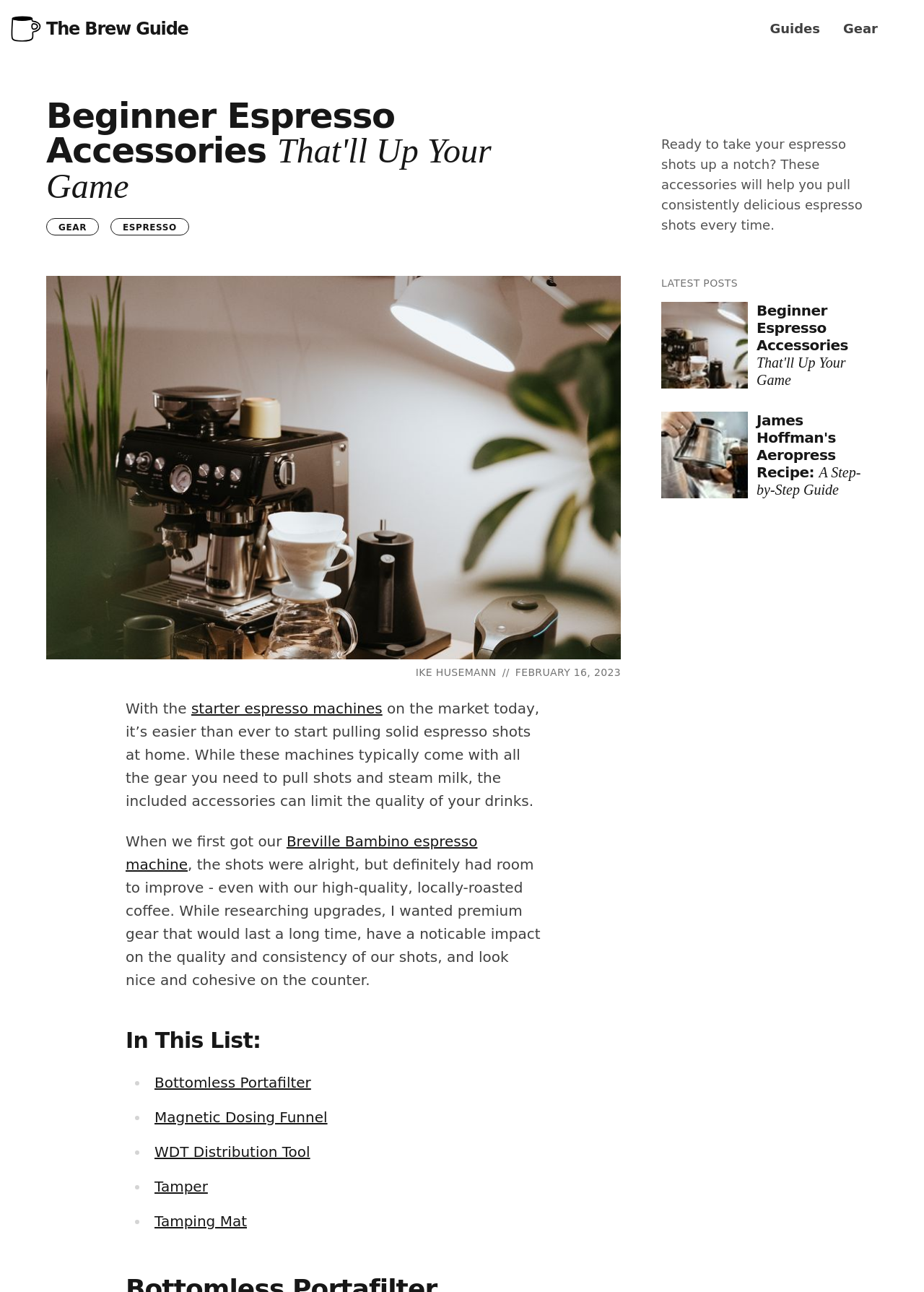Identify the bounding box coordinates for the element you need to click to achieve the following task: "Click on the 'Return home' link". Provide the bounding box coordinates as four float numbers between 0 and 1, in the form [left, top, right, bottom].

[0.012, 0.0, 0.056, 0.045]